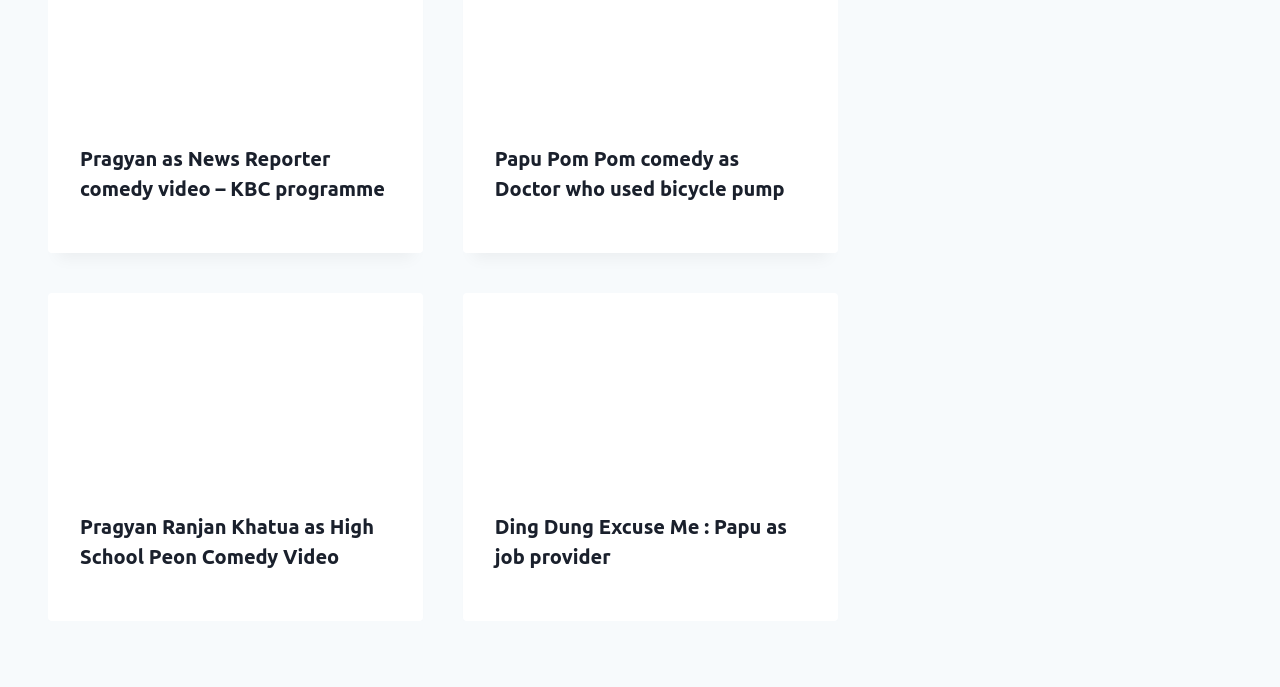Answer with a single word or phrase: 
How many articles are on the webpage?

2